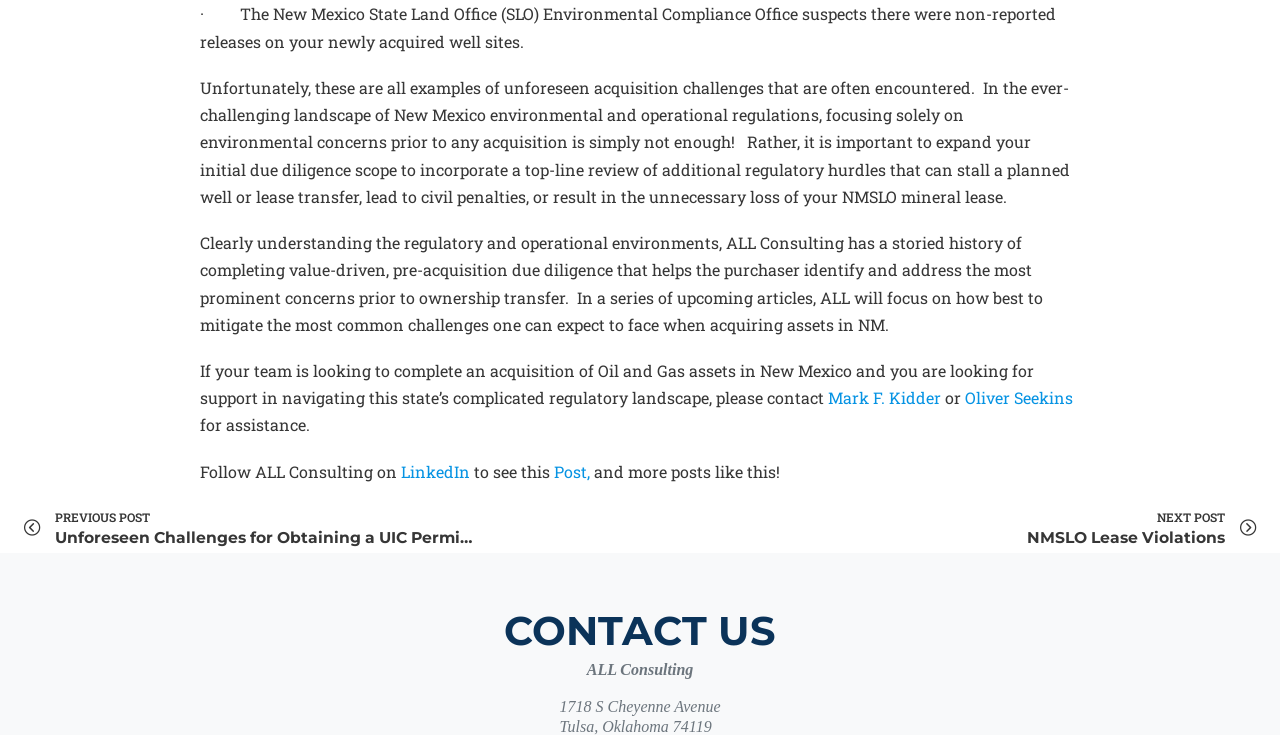Look at the image and give a detailed response to the following question: Who are the two individuals mentioned in the article?

The article mentions two individuals, Mark F. Kidder and Oliver Seekins, as contacts for assistance in navigating New Mexico's regulatory landscape.